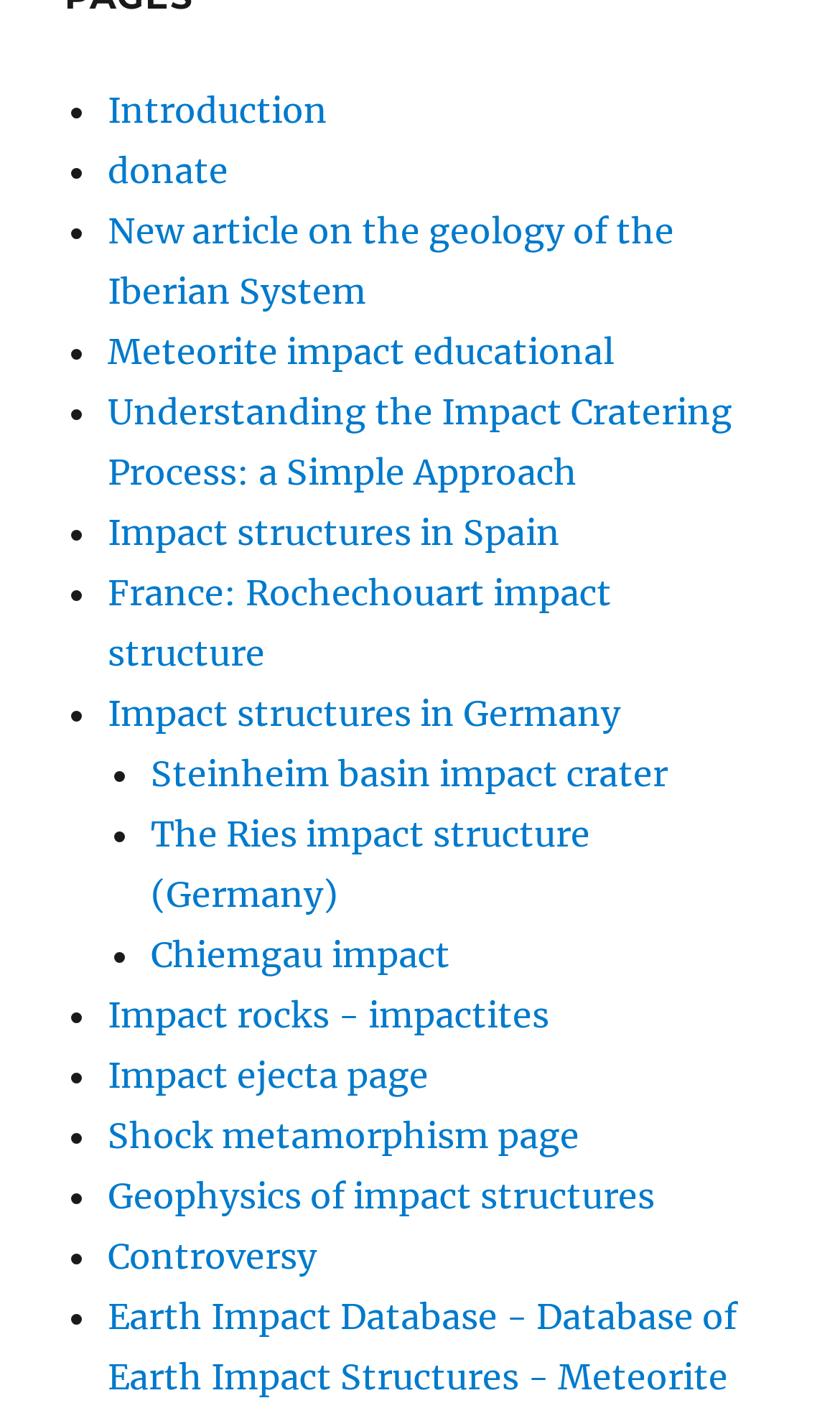Predict the bounding box coordinates of the UI element that matches this description: "Meteorite impact educational". The coordinates should be in the format [left, top, right, bottom] with each value between 0 and 1.

[0.128, 0.235, 0.731, 0.265]